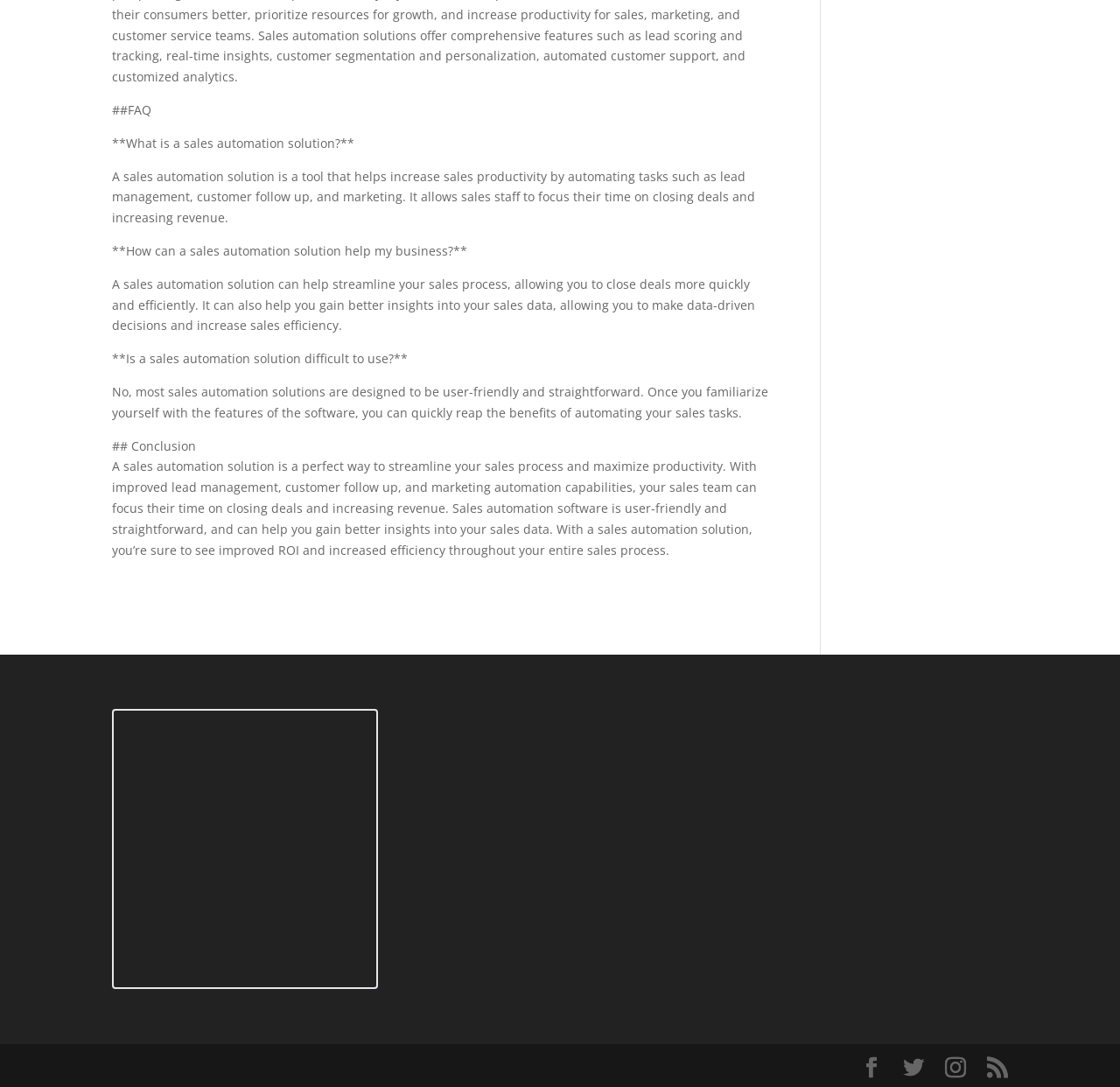Find the bounding box of the web element that fits this description: "Facebook".

[0.769, 0.973, 0.788, 0.993]